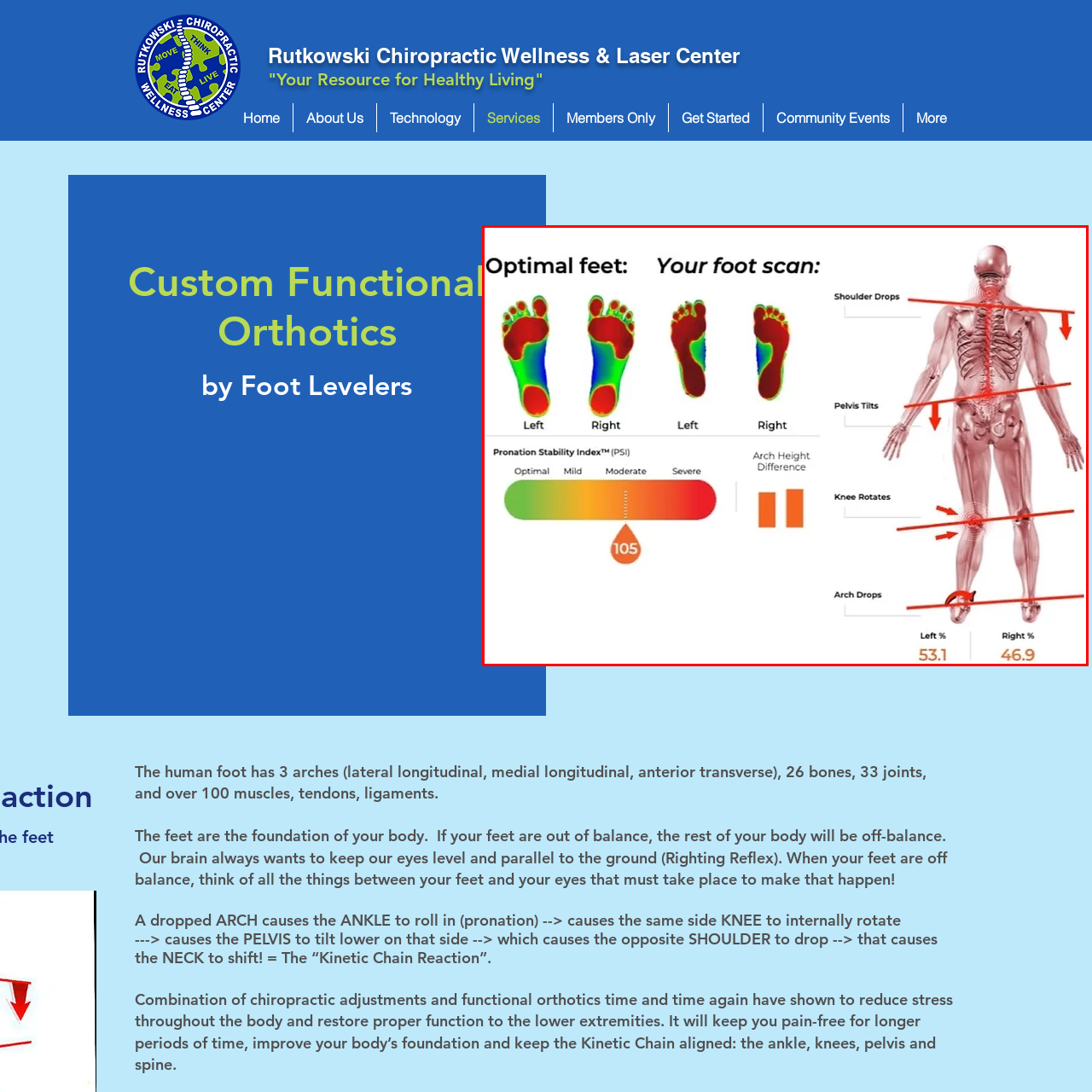Pay attention to the content inside the red bounding box and deliver a detailed answer to the following question based on the image's details: What is the purpose of this comprehensive illustration?

This comprehensive illustration serves to educate viewers on the crucial role of foot health in maintaining proper bodily alignment and overall wellness, as stated in the caption.